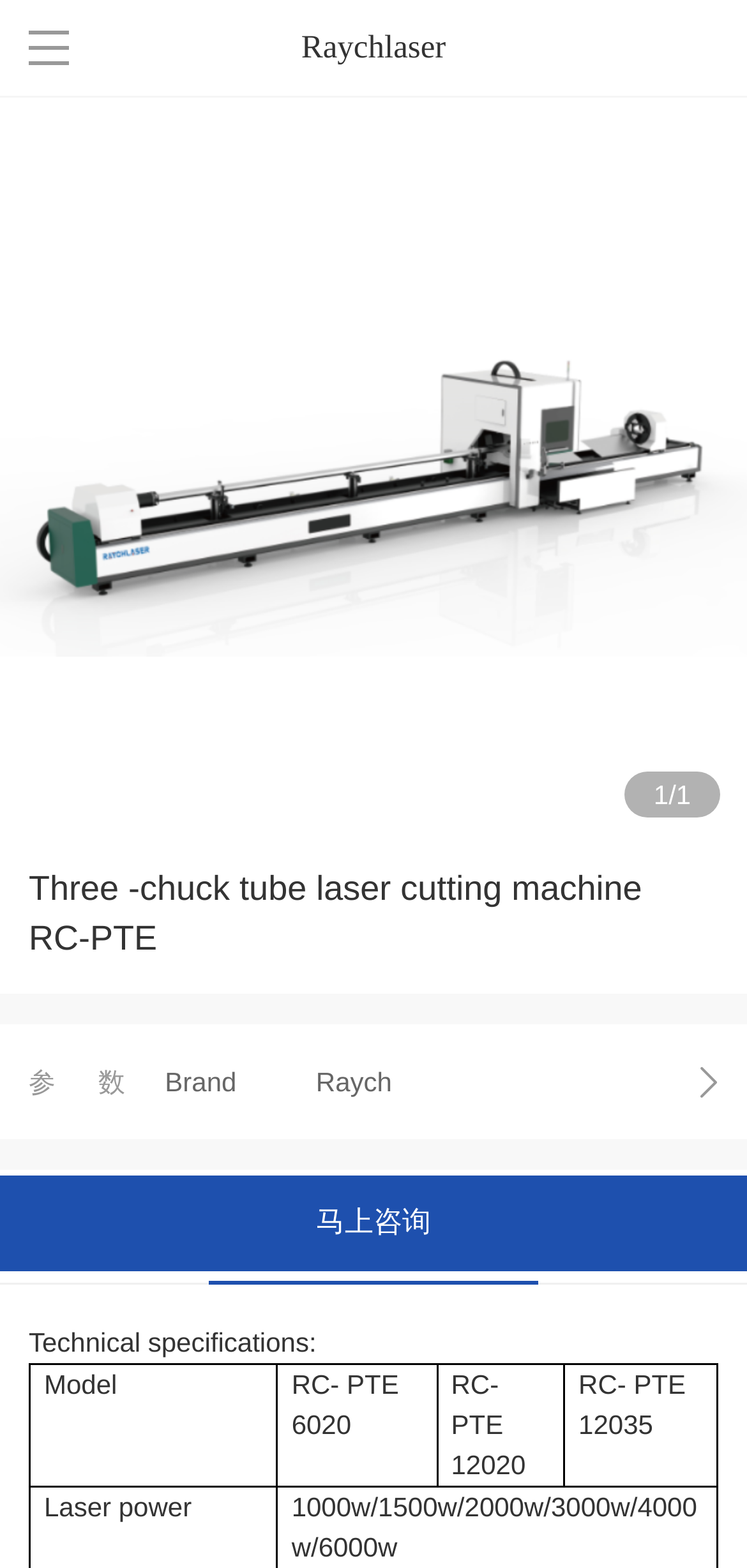Respond to the question below with a single word or phrase:
What type of content is the webpage primarily about?

Product information